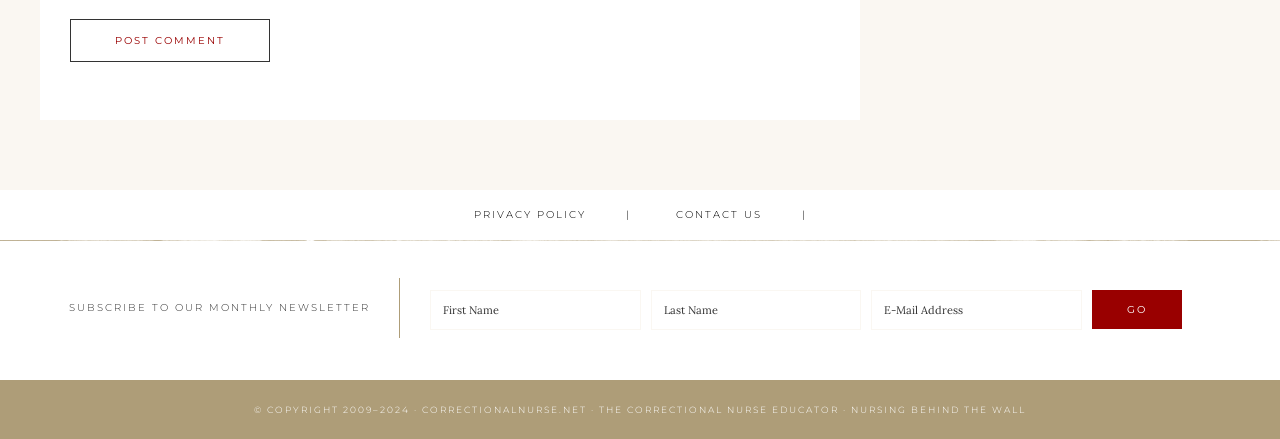Use the details in the image to answer the question thoroughly: 
What is the function of the 'Go' button?

The 'Go' button is located next to the 'E-Mail Address' textbox with a bounding box of [0.853, 0.66, 0.923, 0.749]. It contains the text 'GO' which suggests that its function is to submit the subscription form.